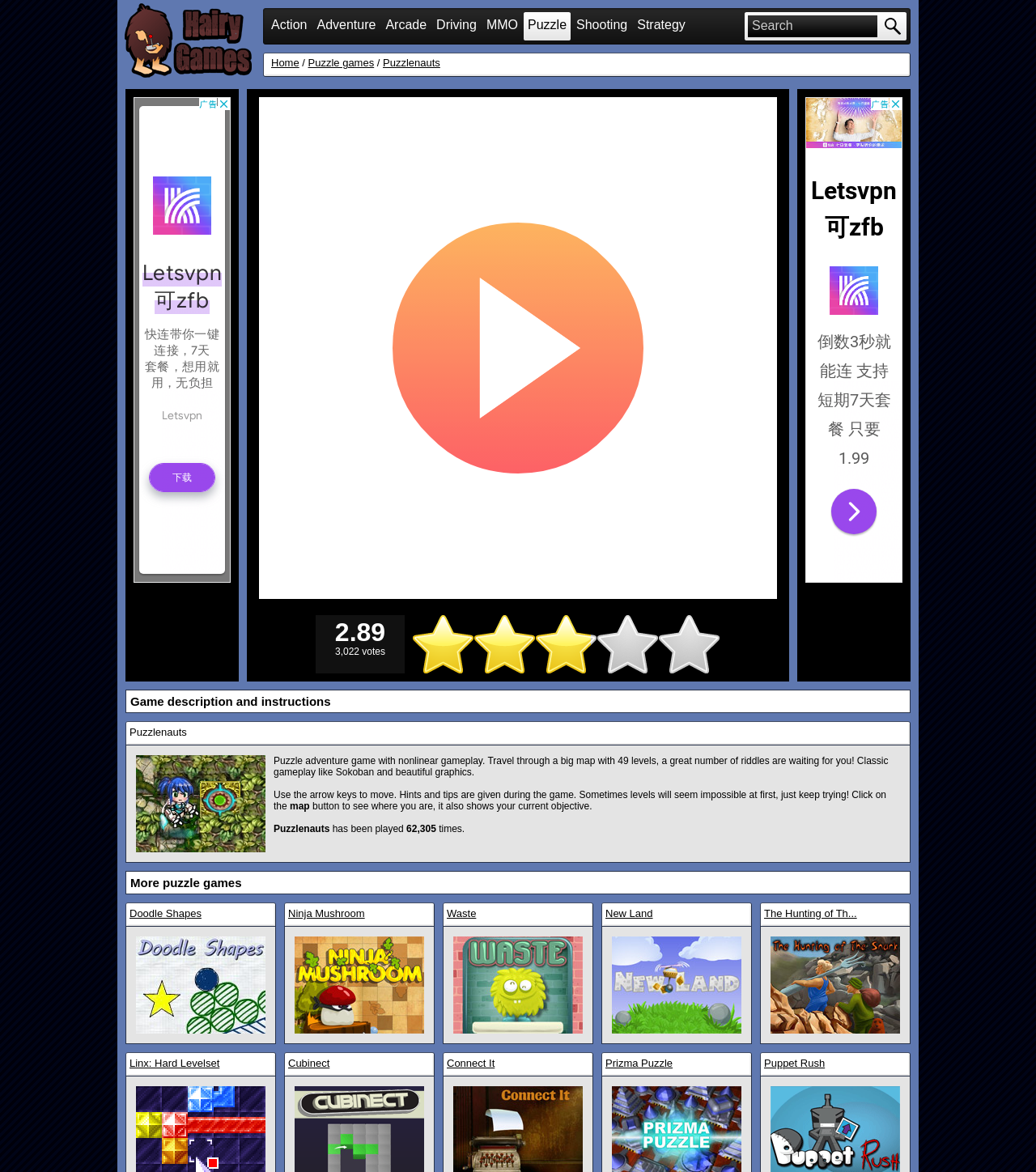Provide a one-word or one-phrase answer to the question:
How many times has Puzzlenauts been played?

62,305